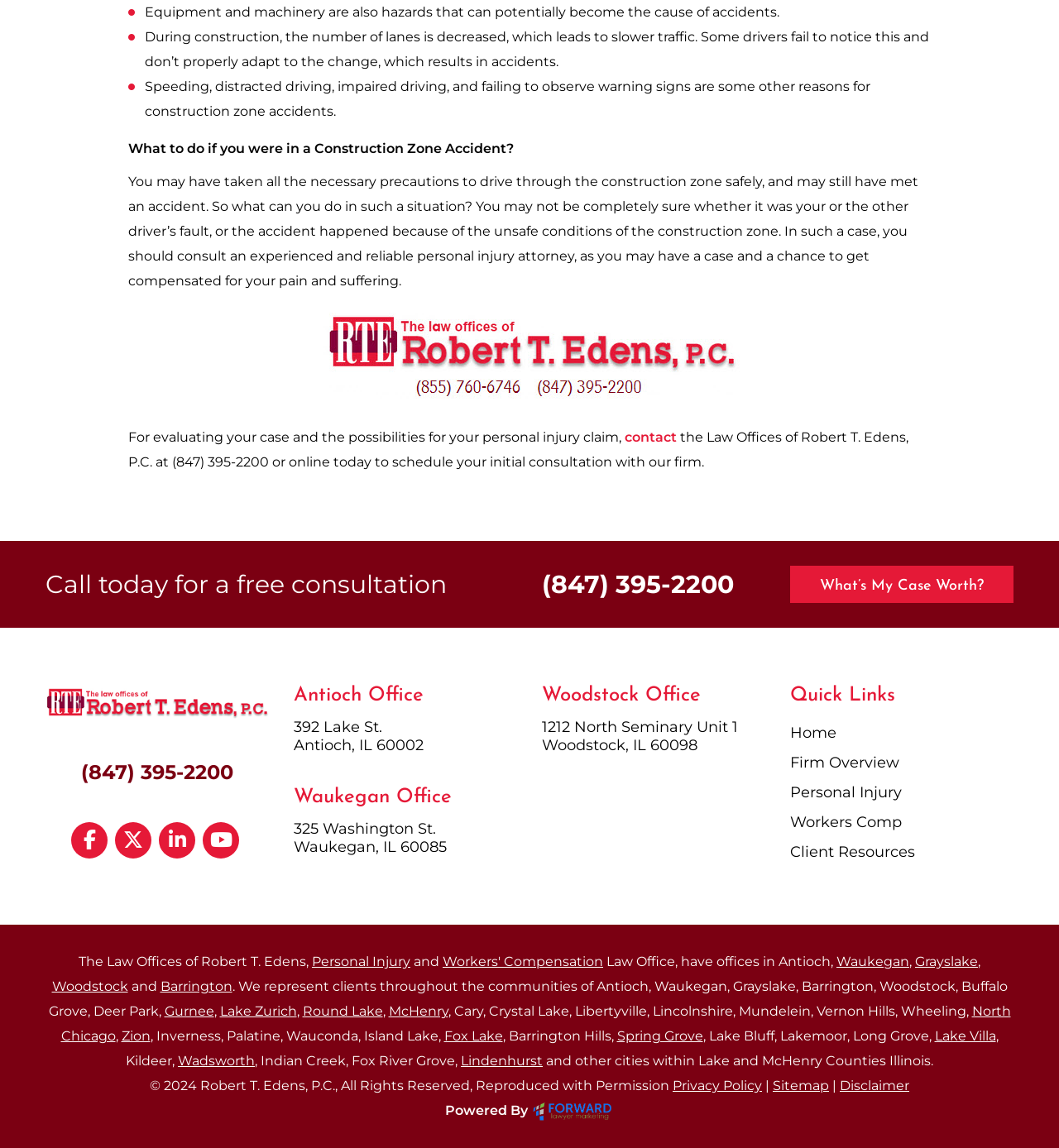Using the details in the image, give a detailed response to the question below:
What are the three office locations of the Law Offices of Robert T. Edens?

I found the office locations by looking at the headings 'Antioch Office', 'Waukegan Office', and 'Woodstock Office' and the corresponding addresses and cities listed below each heading.